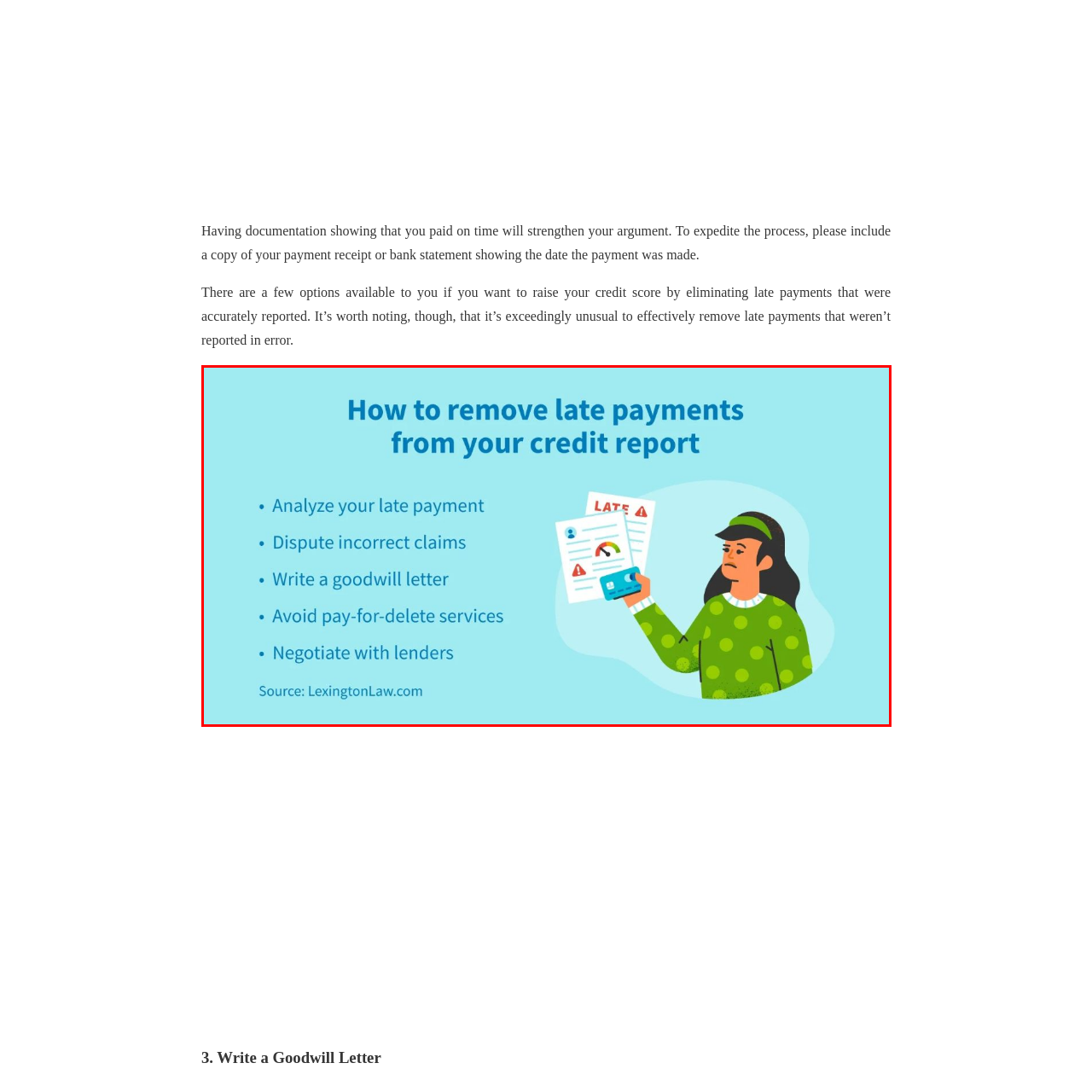Observe the image within the red boundary, How many steps are outlined to address late payments? Respond with a one-word or short phrase answer.

Five